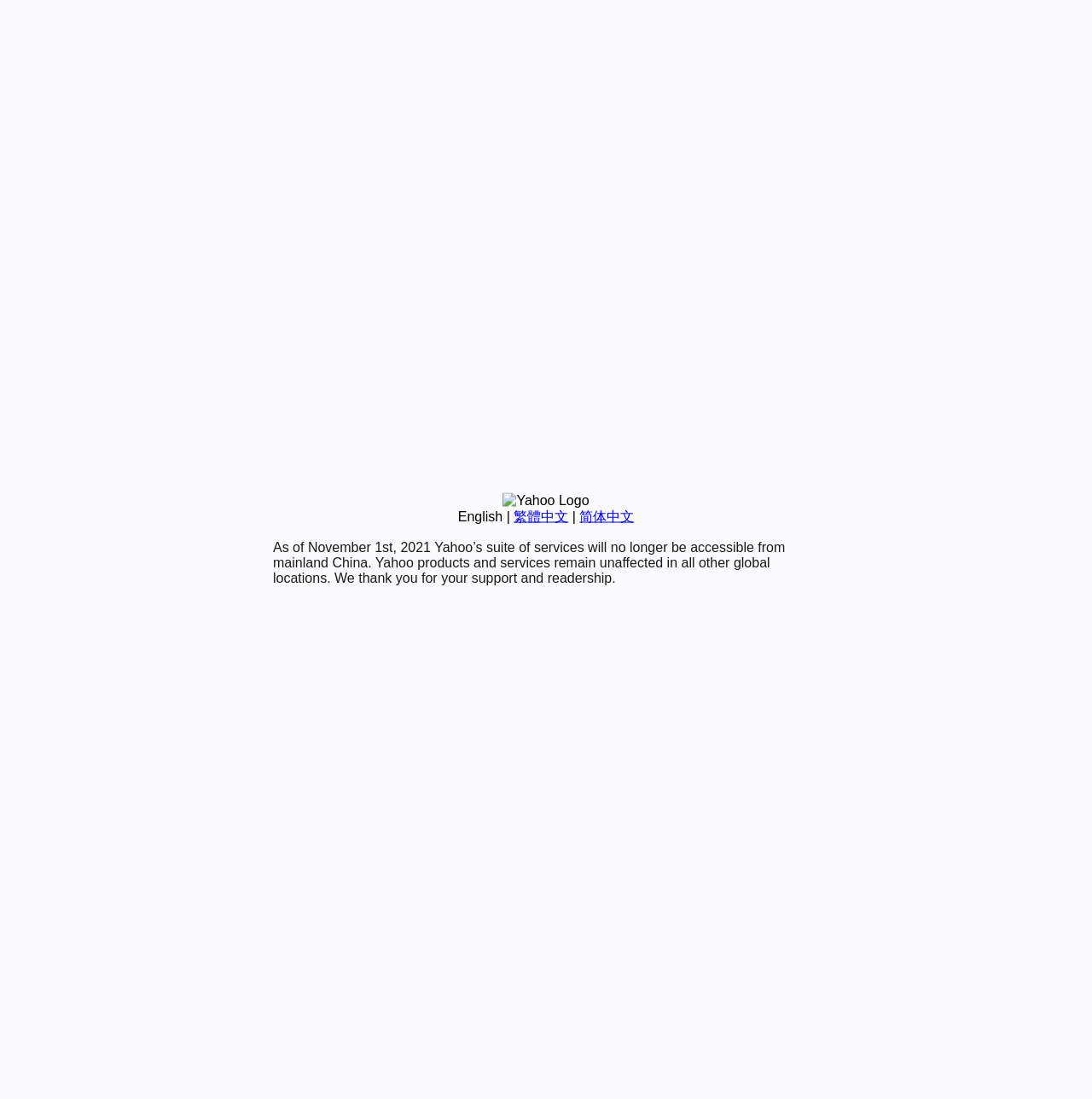Given the element description "简体中文" in the screenshot, predict the bounding box coordinates of that UI element.

[0.531, 0.463, 0.581, 0.476]